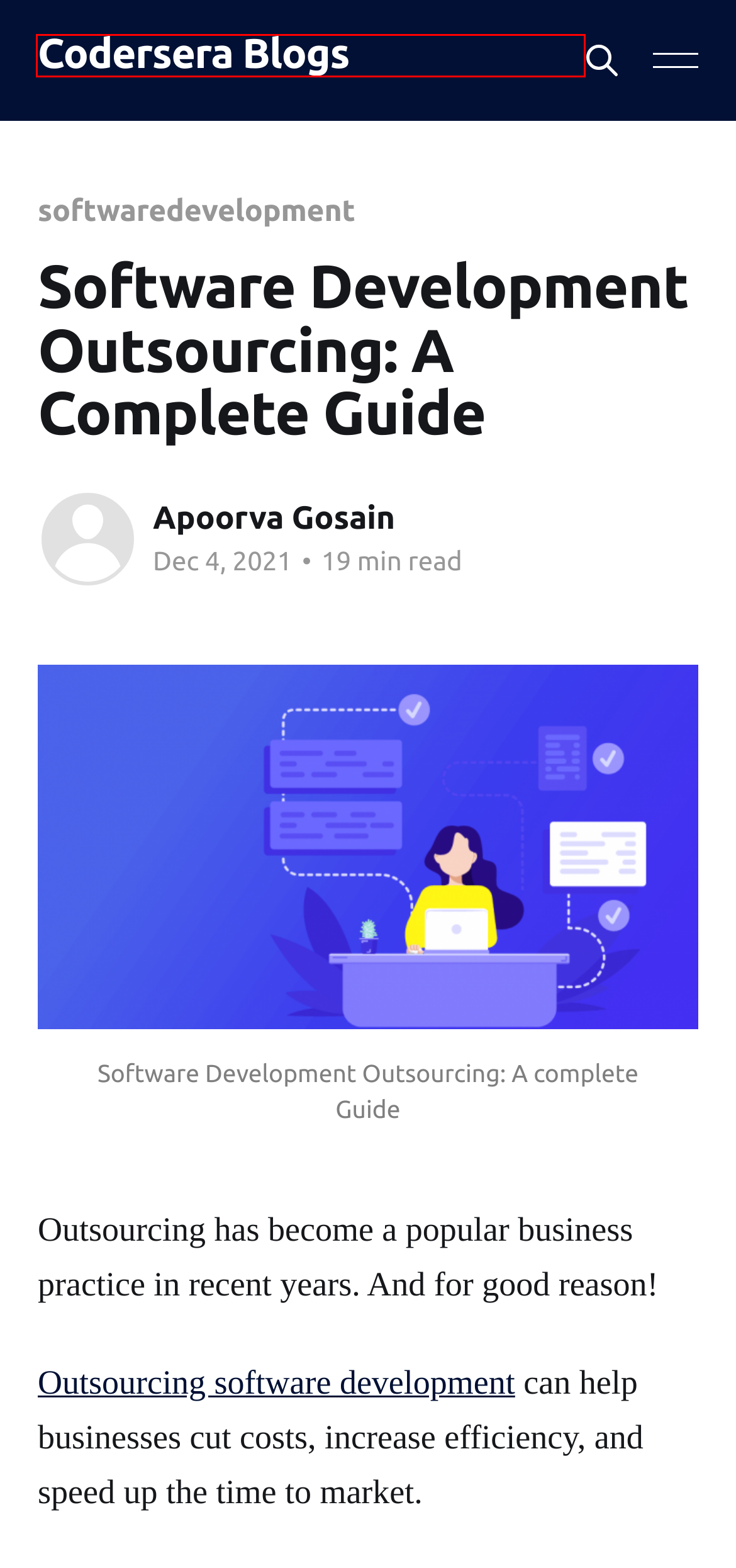Look at the given screenshot of a webpage with a red rectangle bounding box around a UI element. Pick the description that best matches the new webpage after clicking the element highlighted. The descriptions are:
A. What to Expect from Facebook Cryptocurrency- Diem in 2022
B. What Is Offshore Software Development? Why Is It Important?
C. Business Resolution For Prominent Business Success
D. Remote Team Management Tools
E. Software Development Life Cycle: Everything About SDLC
F. Codersera Blogs
G. Role of Marketing Management in New Product Development | Small Business - Chron.com
H. What Does A Software Engineer Do?

F